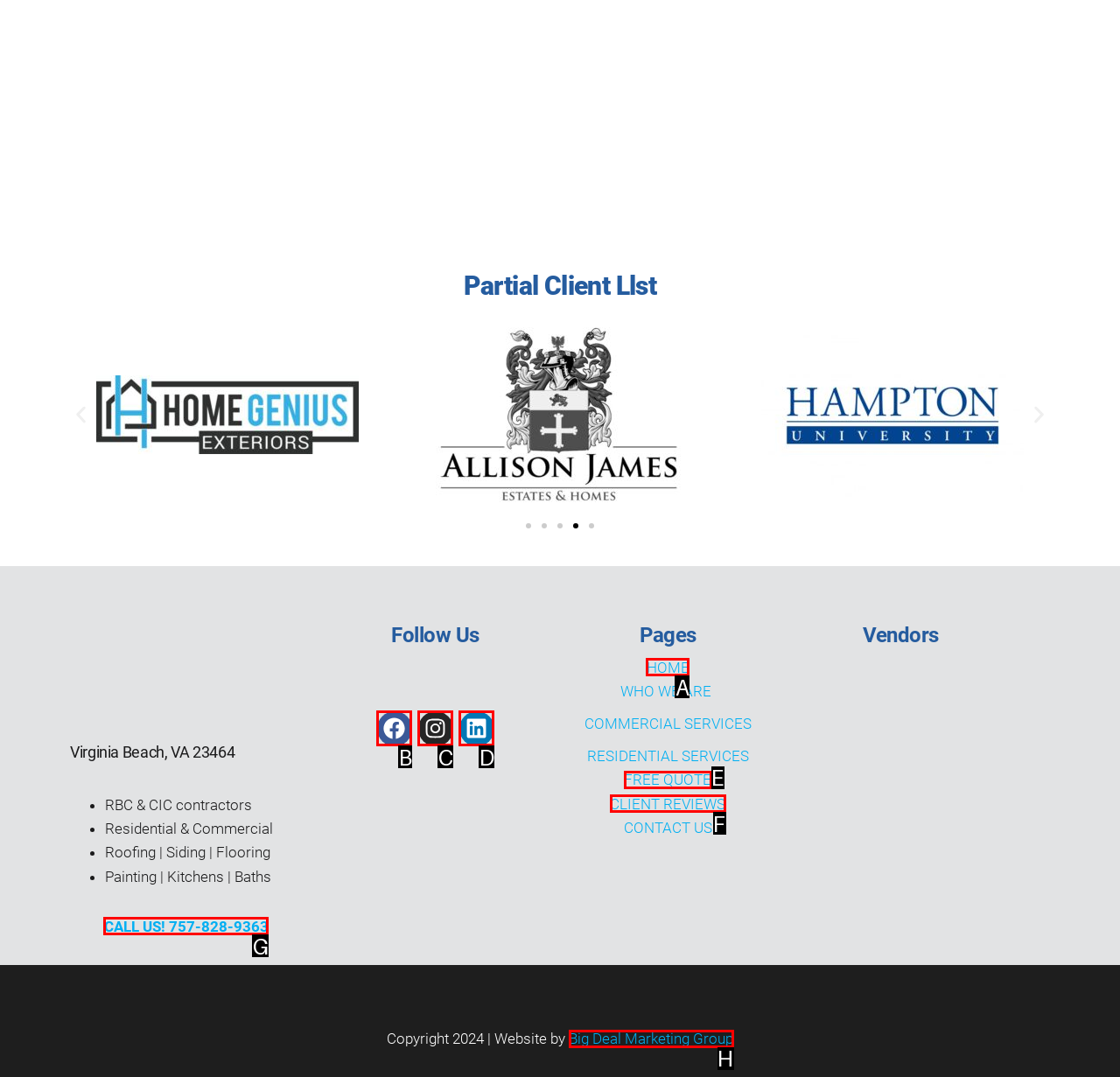From the given options, choose the HTML element that aligns with the description: Mark Forums Read. Respond with the letter of the selected element.

None